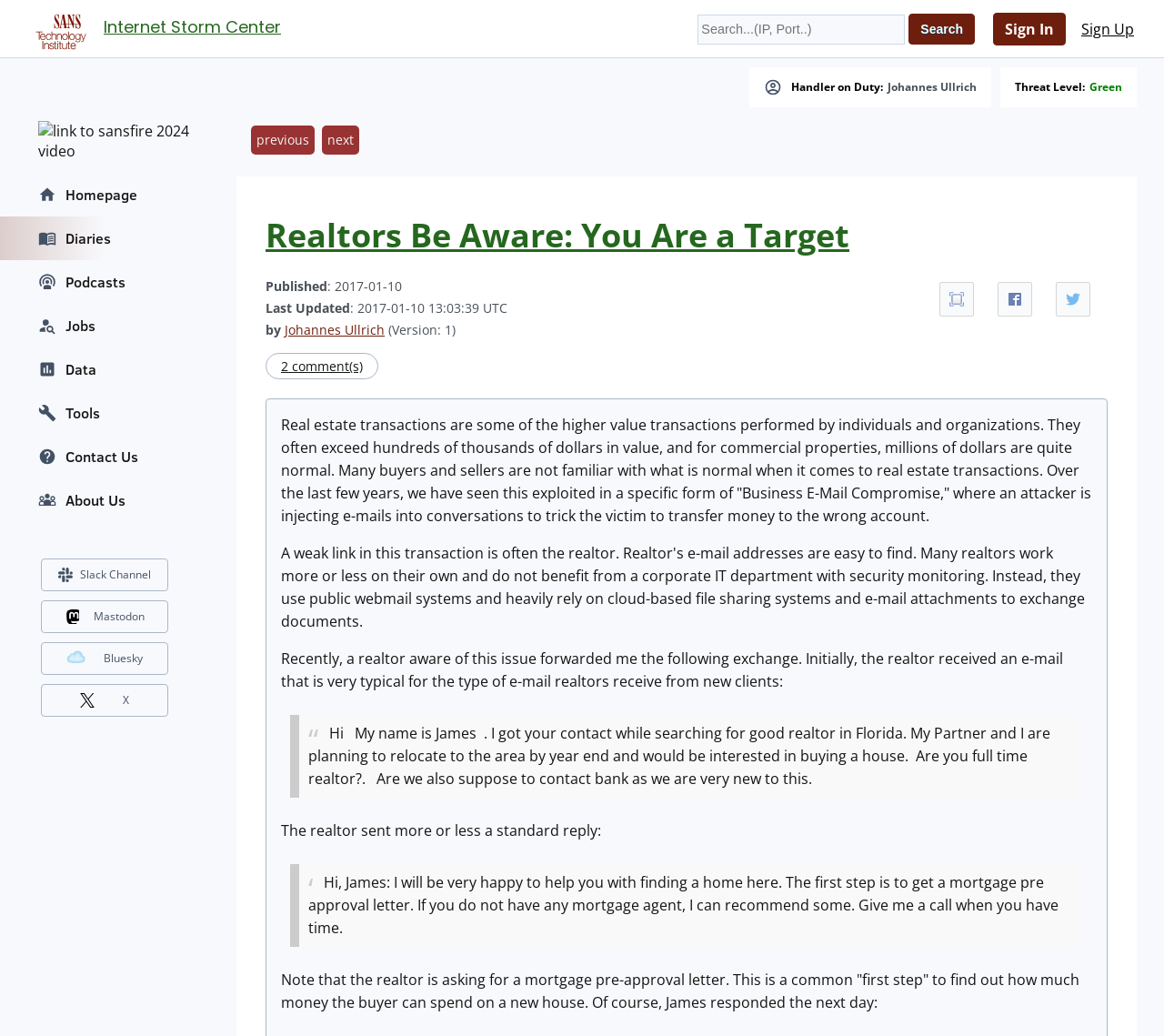Consider the image and give a detailed and elaborate answer to the question: 
How many images are there in the top navigation bar?

I looked at the top navigation bar, which contains links to 'Homepage', 'Diaries', 'Podcasts', and so on. Each link has an associated image. I counted a total of 9 images in the top navigation bar.